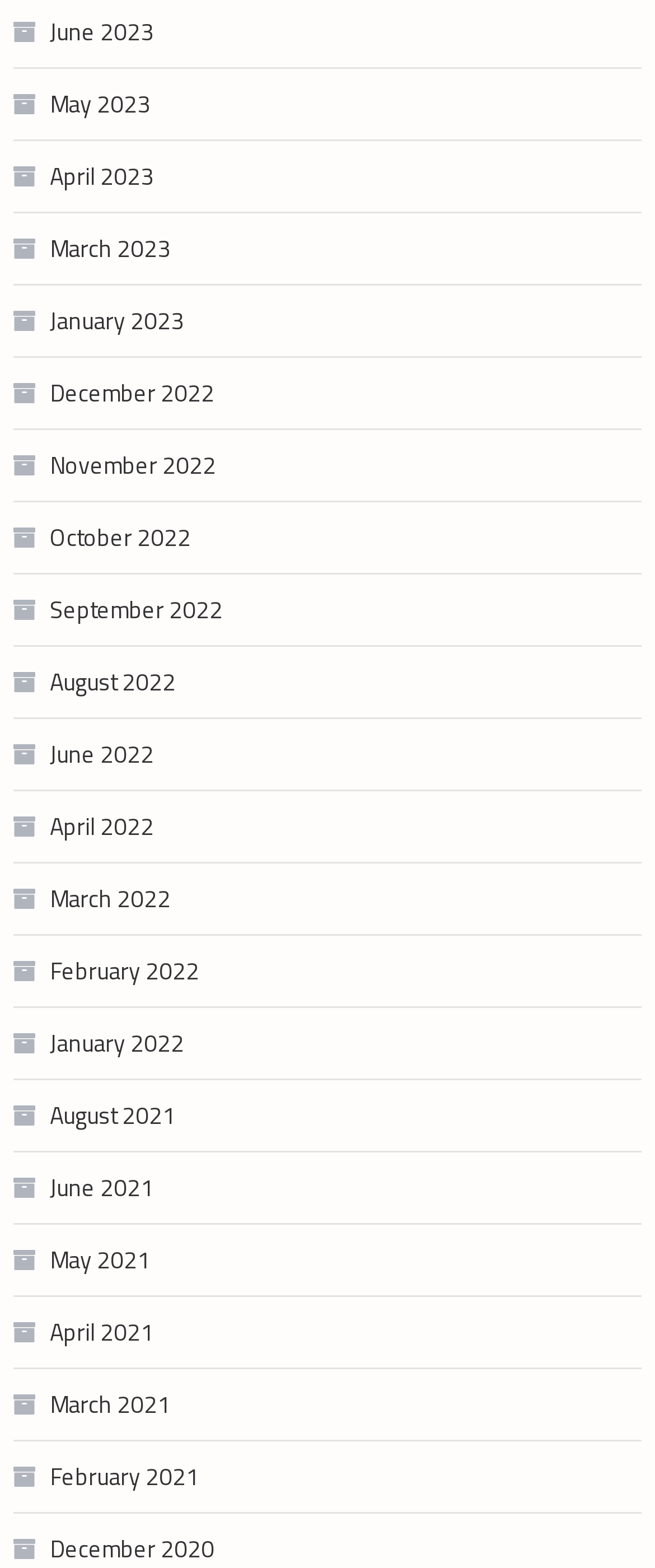Please indicate the bounding box coordinates for the clickable area to complete the following task: "View June 2023". The coordinates should be specified as four float numbers between 0 and 1, i.e., [left, top, right, bottom].

[0.02, 0.003, 0.235, 0.037]